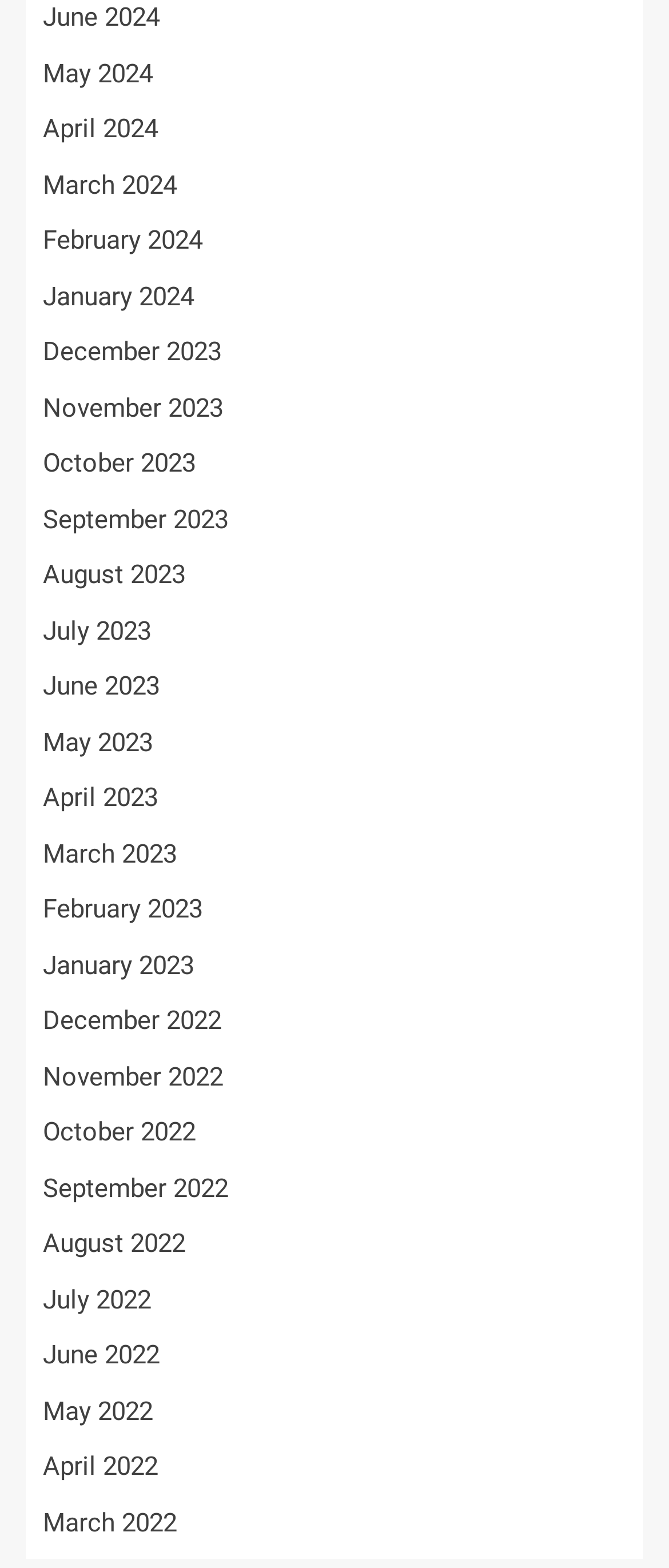Please provide the bounding box coordinates for the element that needs to be clicked to perform the following instruction: "read top news". The coordinates should be given as four float numbers between 0 and 1, i.e., [left, top, right, bottom].

None